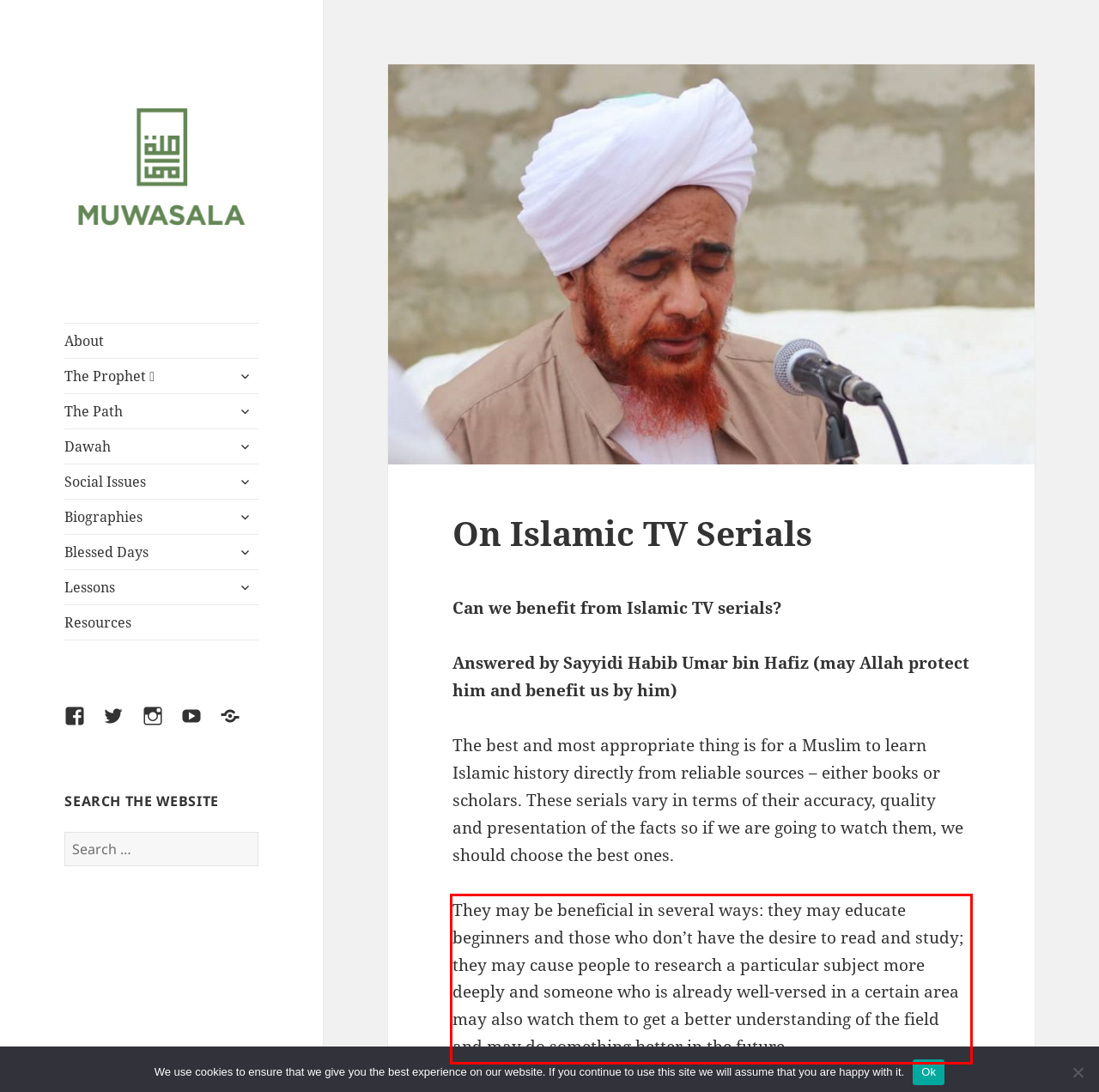Extract and provide the text found inside the red rectangle in the screenshot of the webpage.

They may be beneficial in several ways: they may educate beginners and those who don’t have the desire to read and study; they may cause people to research a particular subject more deeply and someone who is already well-versed in a certain area may also watch them to get a better understanding of the field and may do something better in the future.